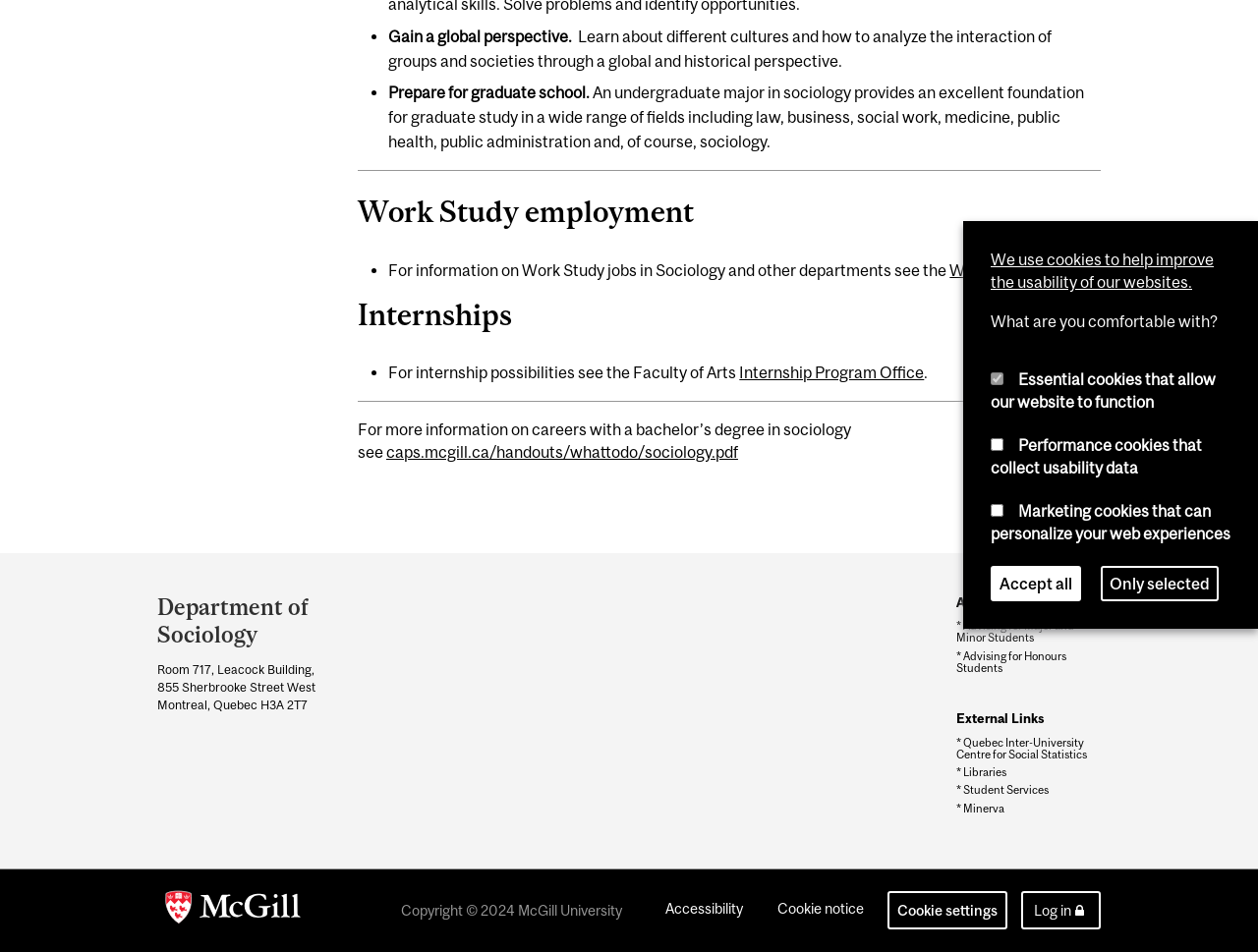Identify the bounding box of the UI component described as: "Advising".

[0.76, 0.625, 0.875, 0.64]